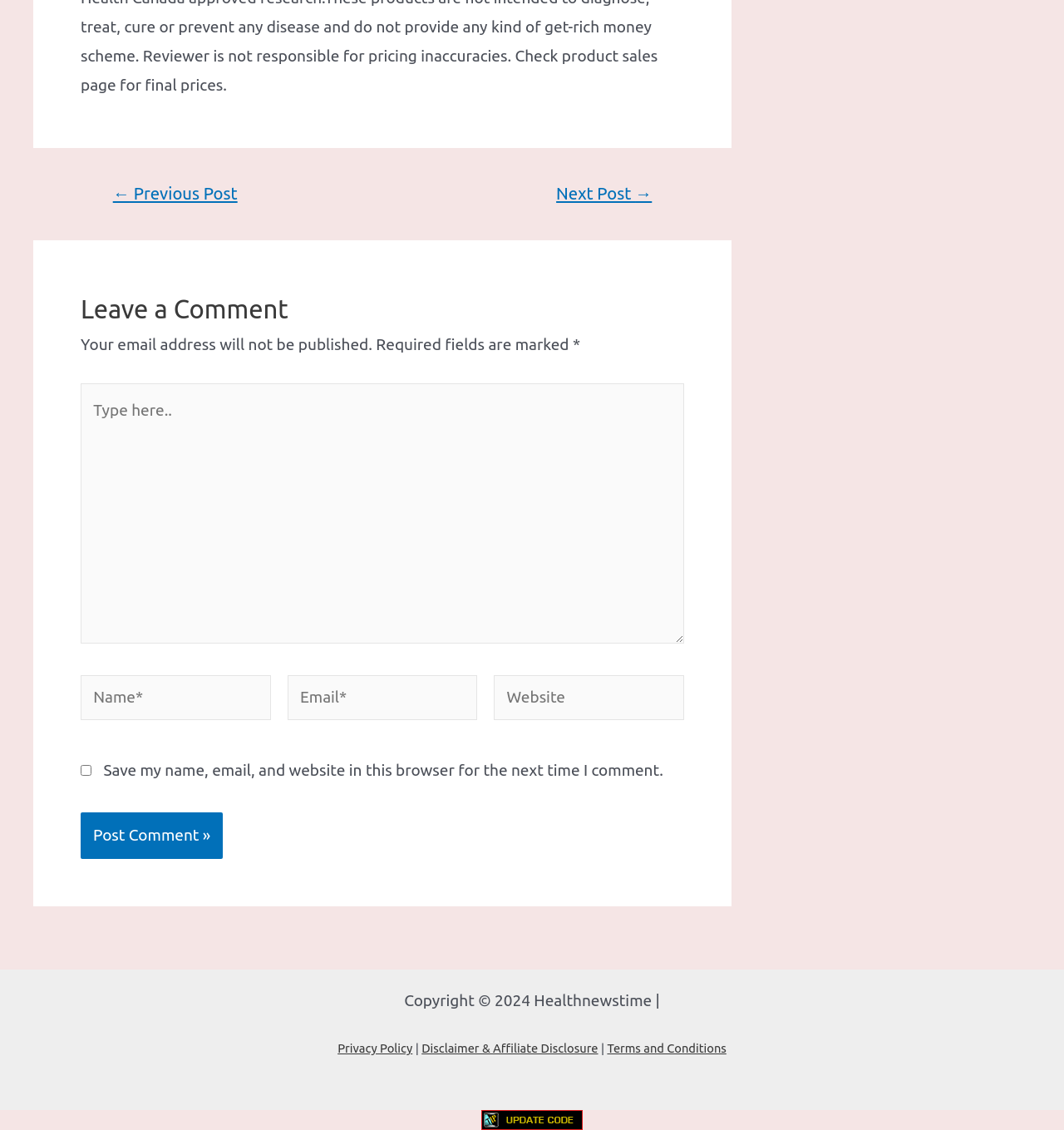Determine the bounding box coordinates of the region that needs to be clicked to achieve the task: "Enter your name".

[0.076, 0.598, 0.254, 0.637]